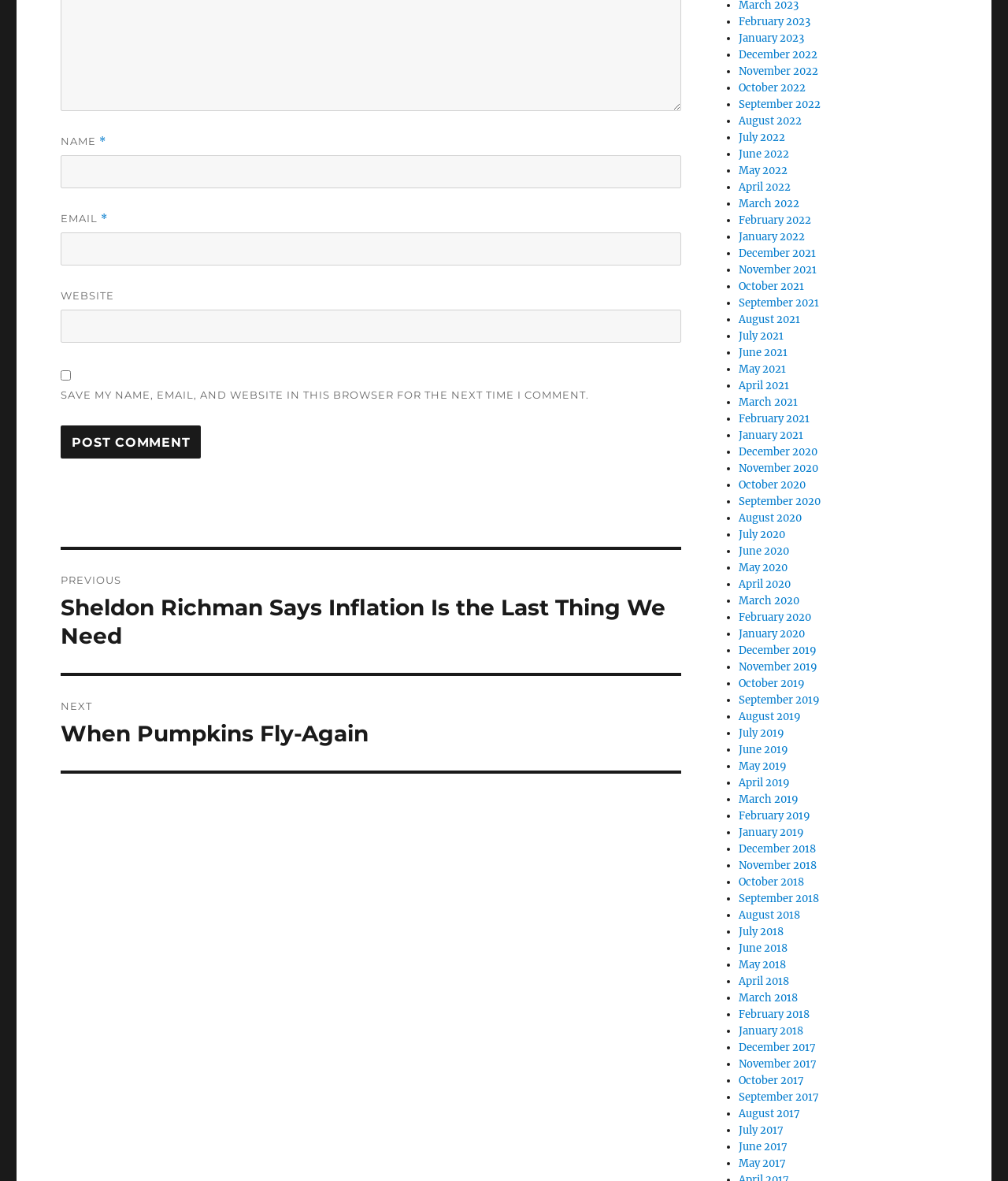Specify the bounding box coordinates of the area to click in order to follow the given instruction: "Enter your email."

[0.06, 0.197, 0.676, 0.225]